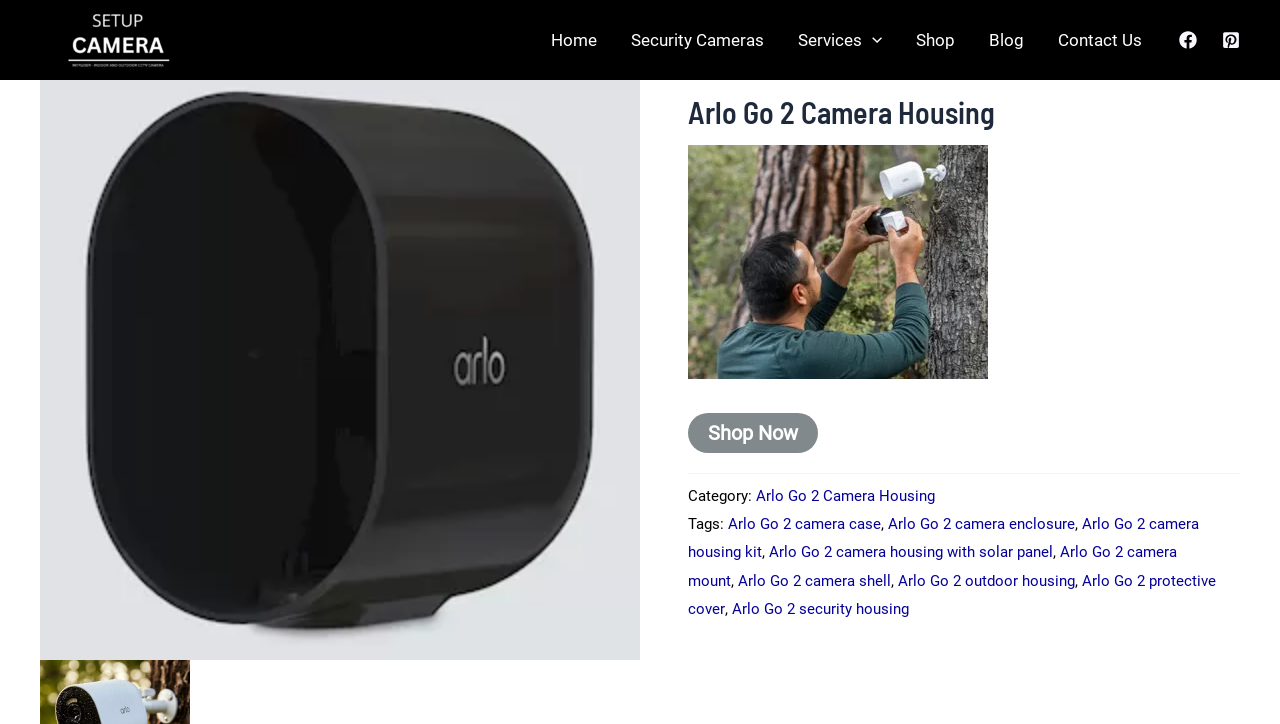What are the related tags for the product?
Answer the question with detailed information derived from the image.

The related tags for the product can be found in the links below the 'Tags:' label, which include 'Arlo Go 2 camera case', 'Arlo Go 2 camera enclosure', and others.